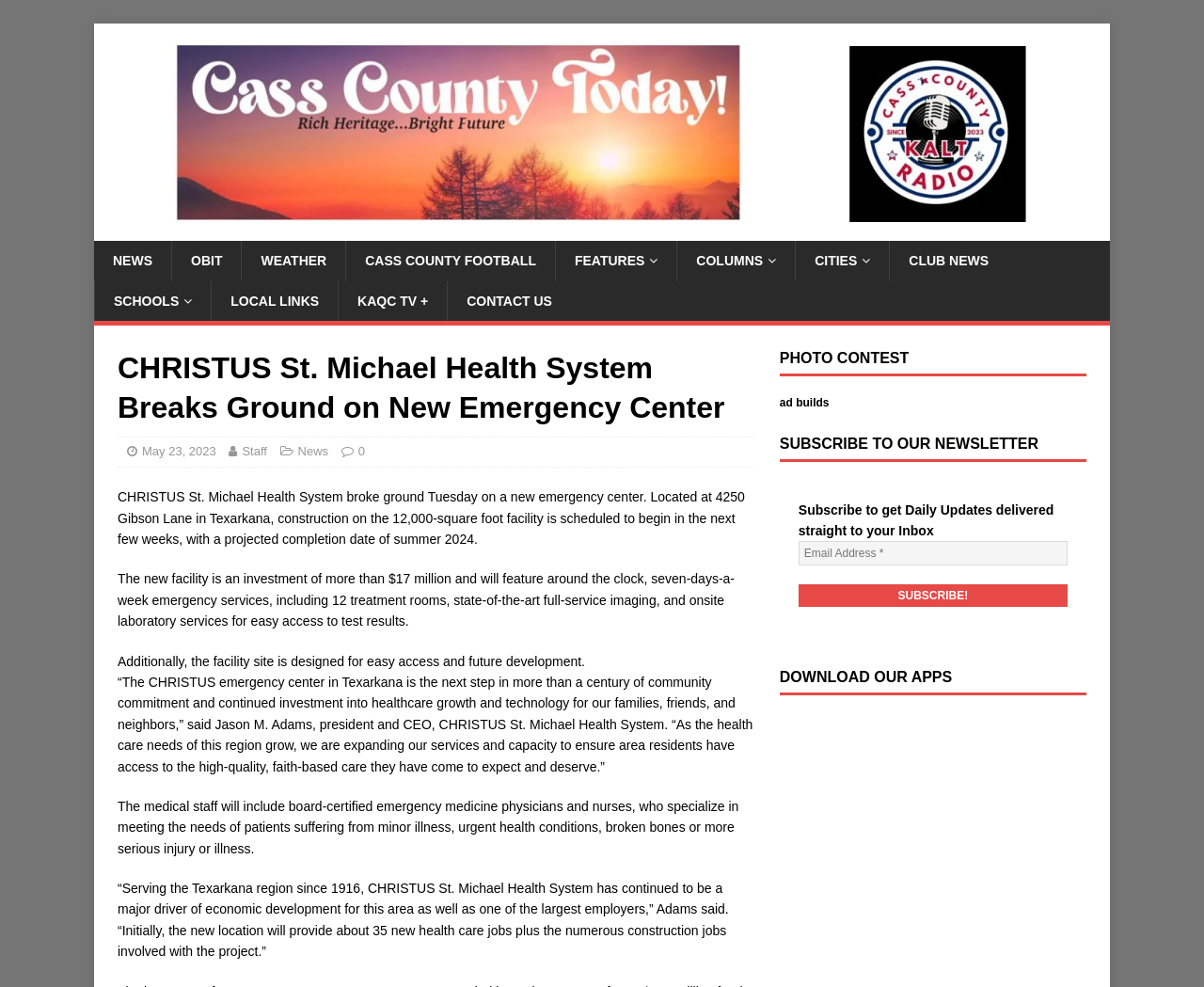Please locate the bounding box coordinates for the element that should be clicked to achieve the following instruction: "Click on PHOTO CONTEST". Ensure the coordinates are given as four float numbers between 0 and 1, i.e., [left, top, right, bottom].

[0.647, 0.354, 0.902, 0.381]